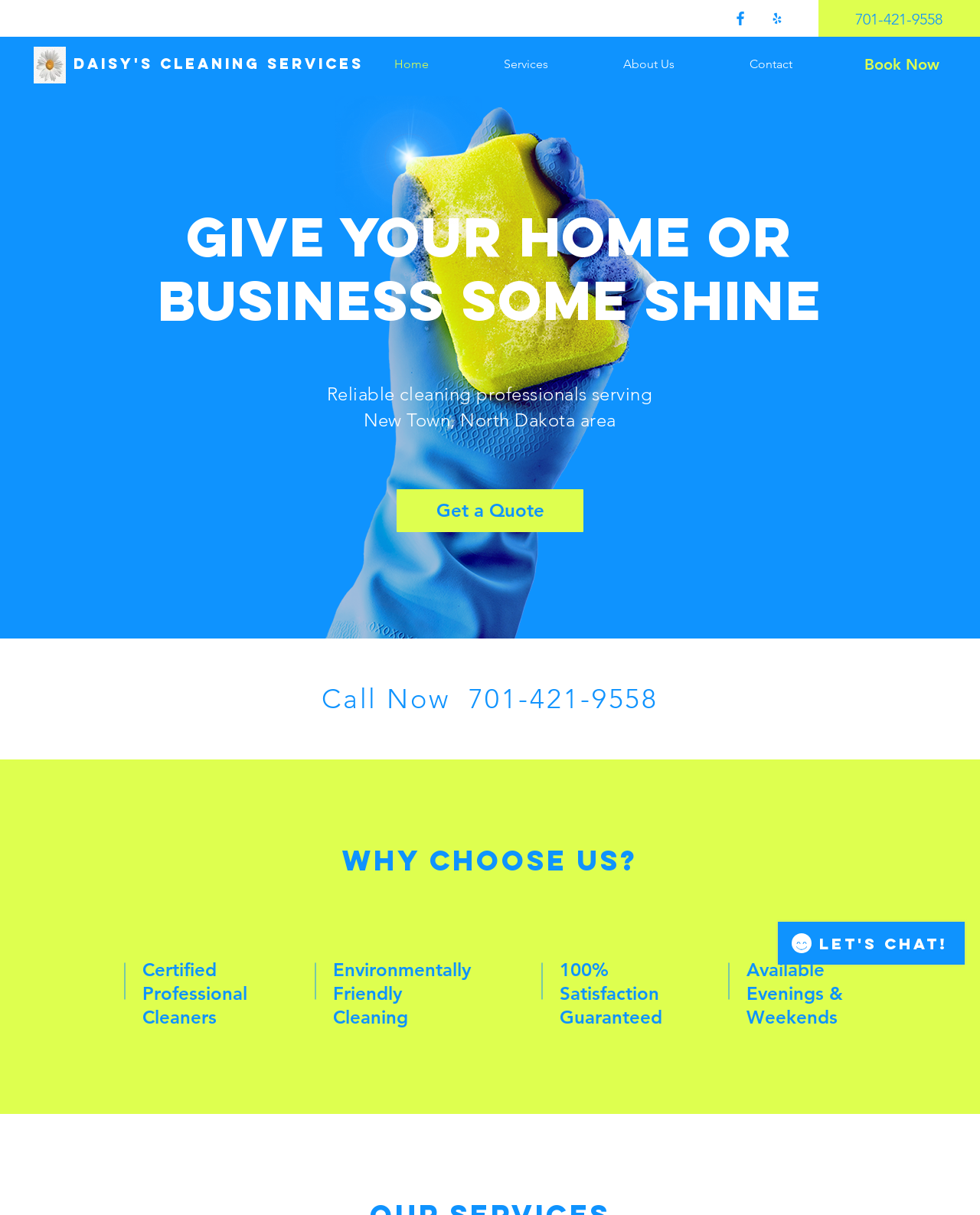Please provide a short answer using a single word or phrase for the question:
What is the area served by Daisy's Cleaning?

New Town, North Dakota